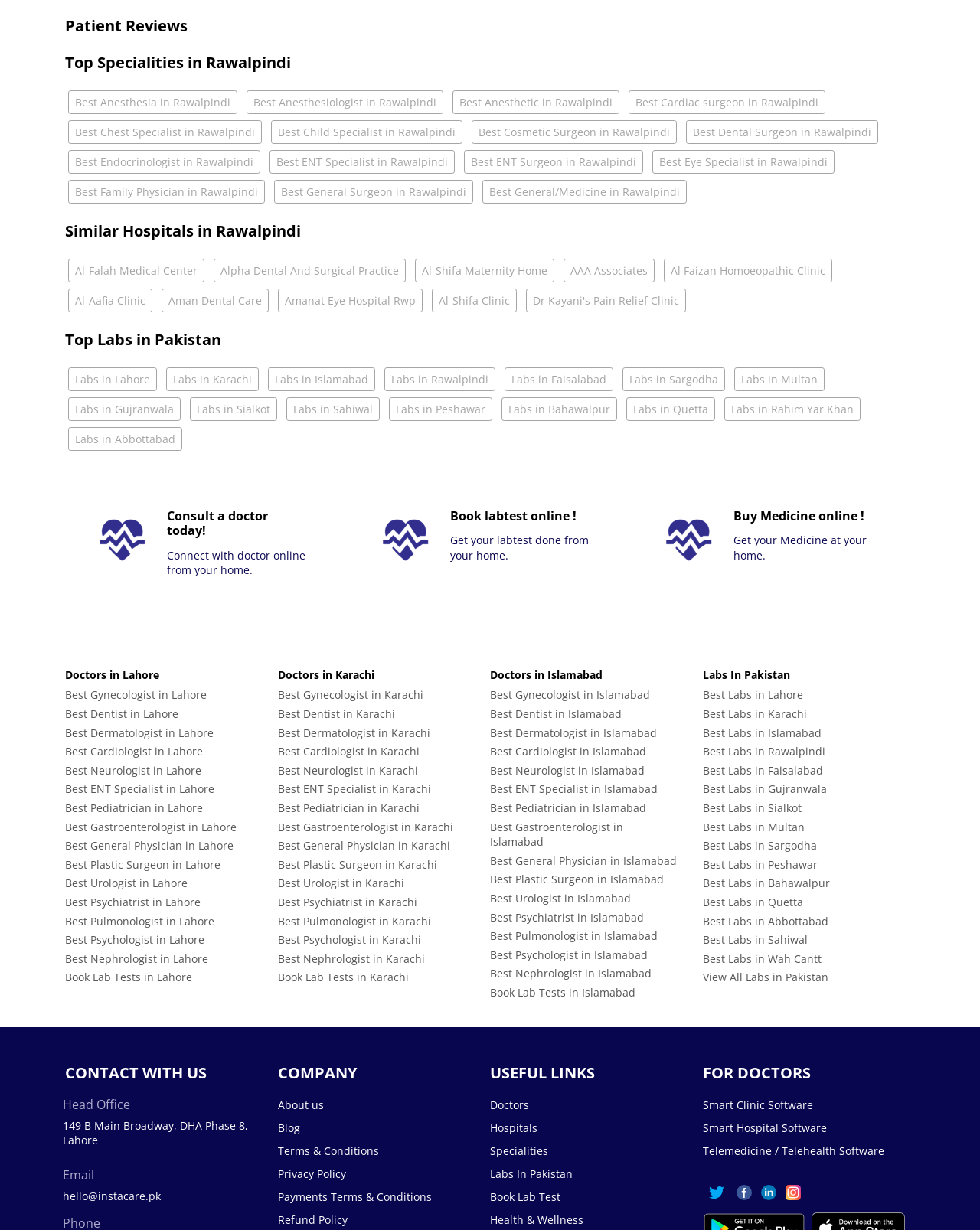Provide the bounding box coordinates, formatted as (top-left x, top-left y, bottom-right x, bottom-right y), with all values being floating point numbers between 0 and 1. Identify the bounding box of the UI element that matches the description: Al-Shifa Clinic

[0.441, 0.235, 0.527, 0.254]